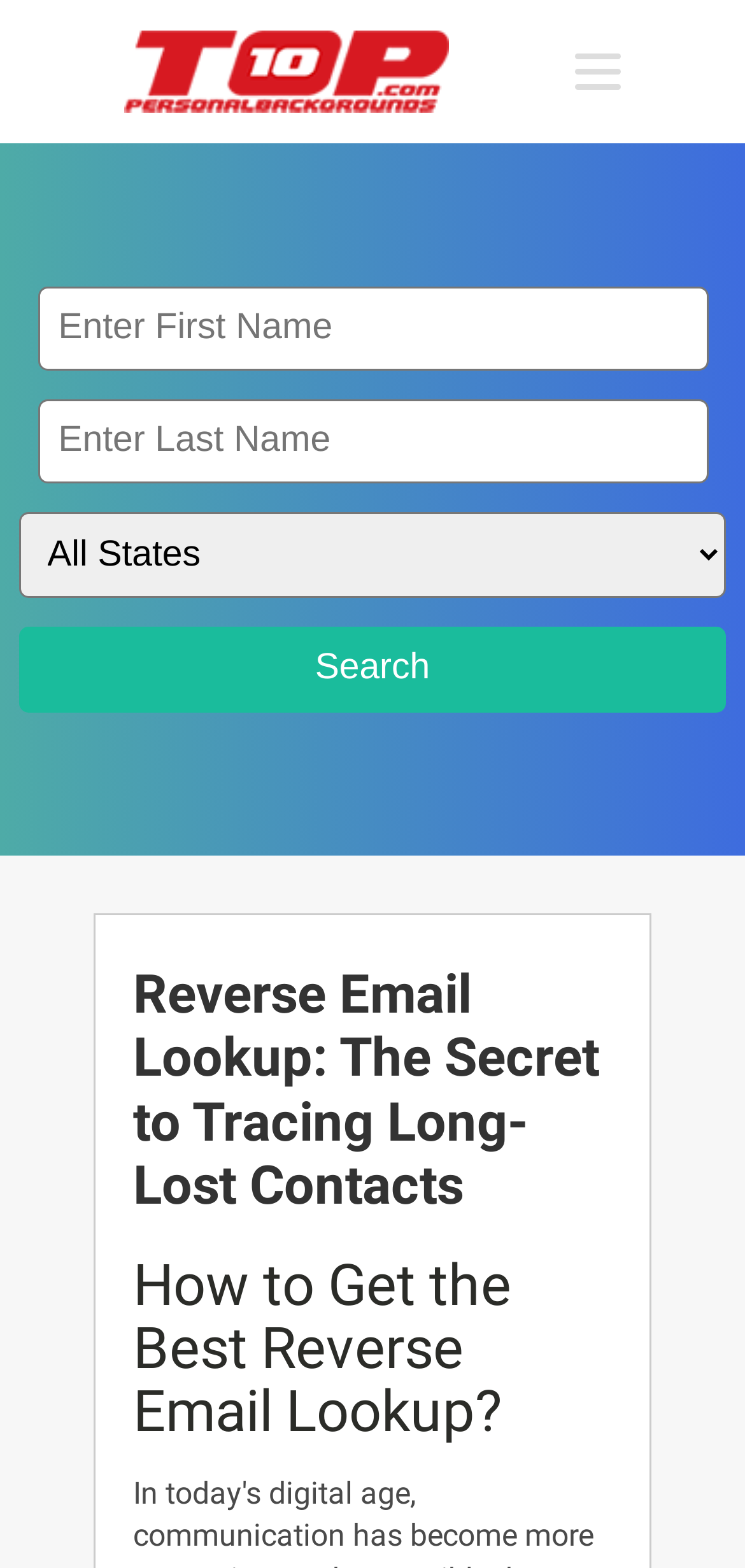Please provide a brief answer to the question using only one word or phrase: 
What type of input is expected in the combobox?

Unknown